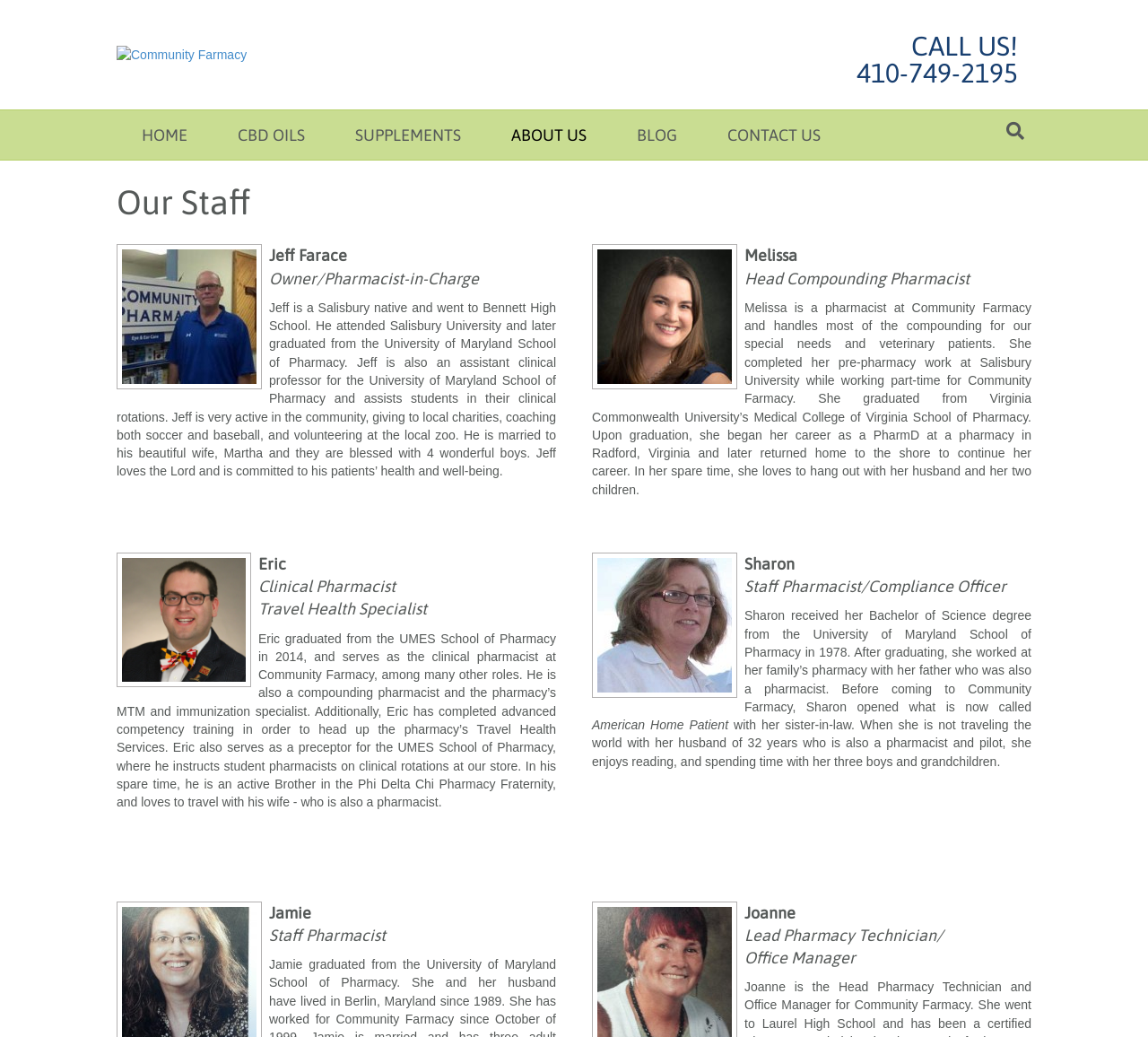Examine the screenshot and answer the question in as much detail as possible: What is Joanne's role?

Joanne's role is mentioned in her description as 'Lead Pharmacy Technician/Office Manager', indicating that she has a leadership role in the pharmacy and is also responsible for managing the office.